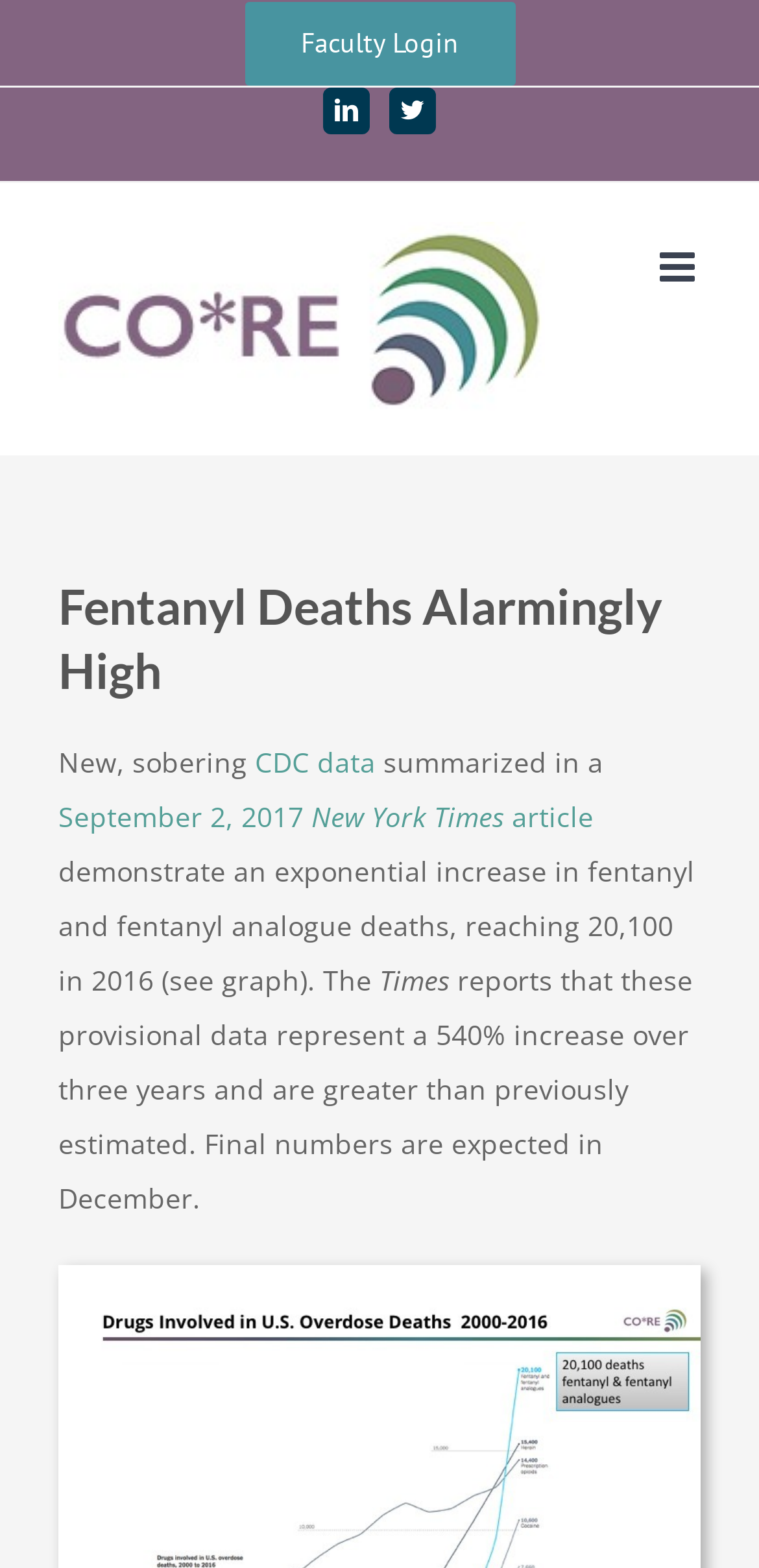Please identify the bounding box coordinates of the element on the webpage that should be clicked to follow this instruction: "Click Faculty Login". The bounding box coordinates should be given as four float numbers between 0 and 1, formatted as [left, top, right, bottom].

[0.288, 0.0, 0.712, 0.055]